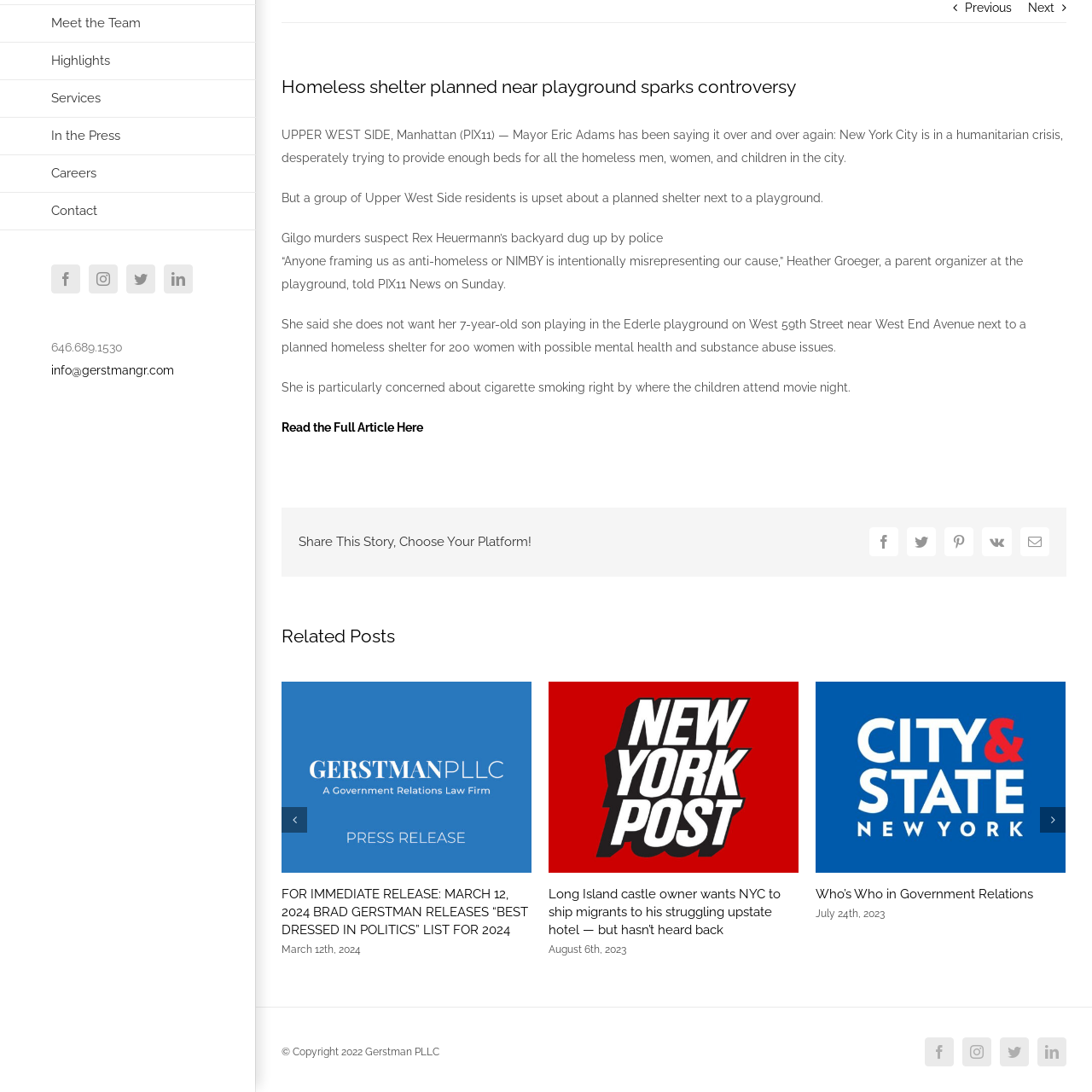Study the area of the image outlined in red and respond to the following question with as much detail as possible: What is the purpose of the graphic?

The graphic's purpose is inferred from its content and presentation, which suggests an engaging and possibly humorous take on fashion within the political realm, aiming to capture the audience's attention and invite them to explore the content further.